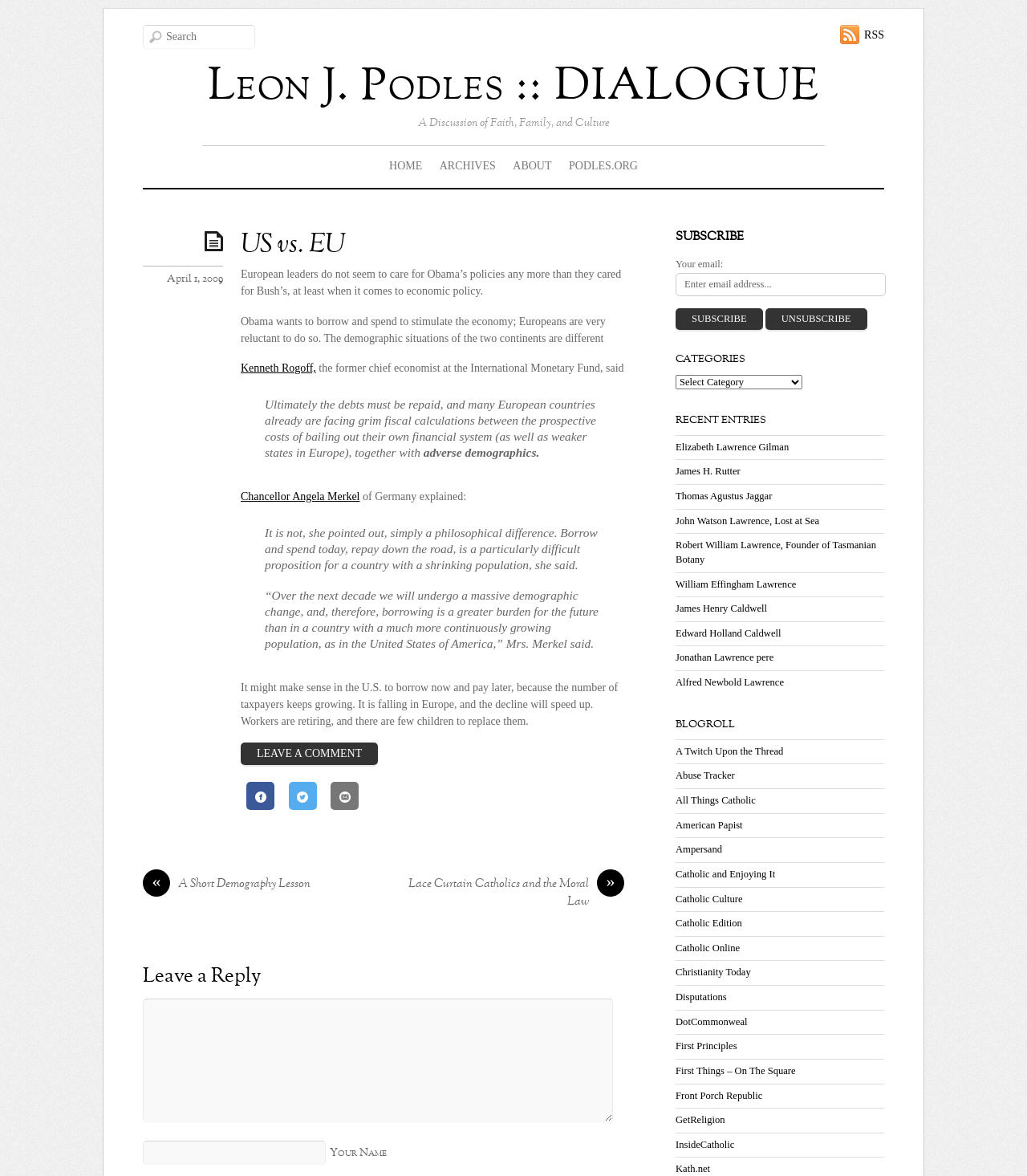Please predict the bounding box coordinates (top-left x, top-left y, bottom-right x, bottom-right y) for the UI element in the screenshot that fits the description: Leon J. Podles :: DIALOGUE

[0.202, 0.047, 0.798, 0.101]